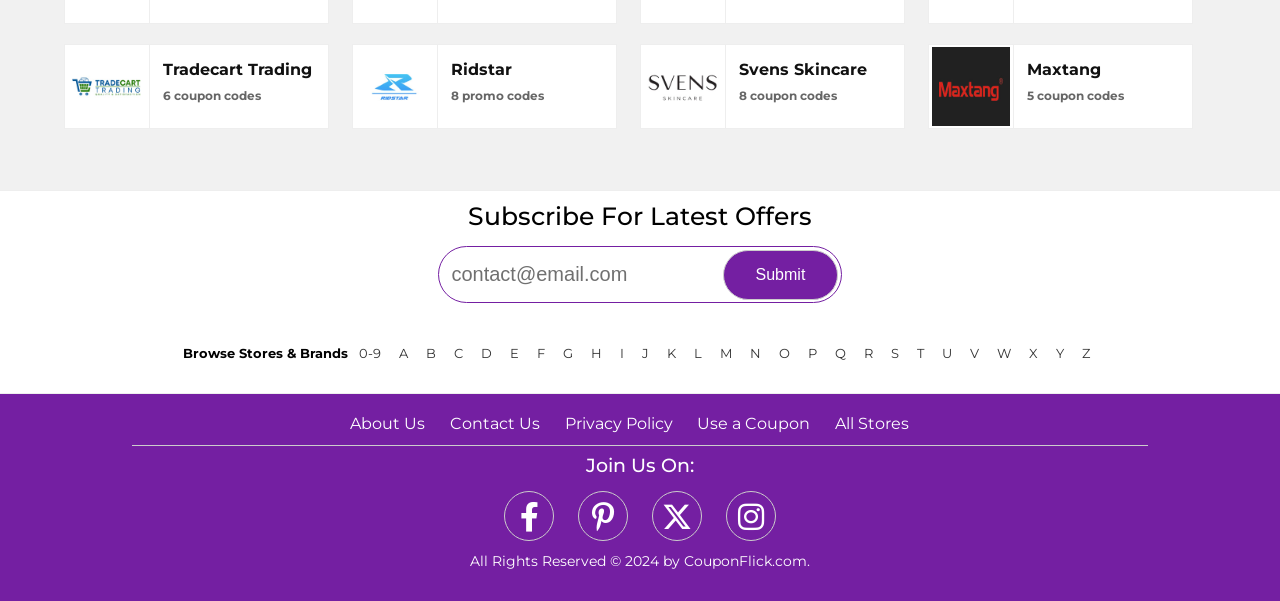Find the bounding box coordinates for the element described here: "Personal NewsPaper".

None